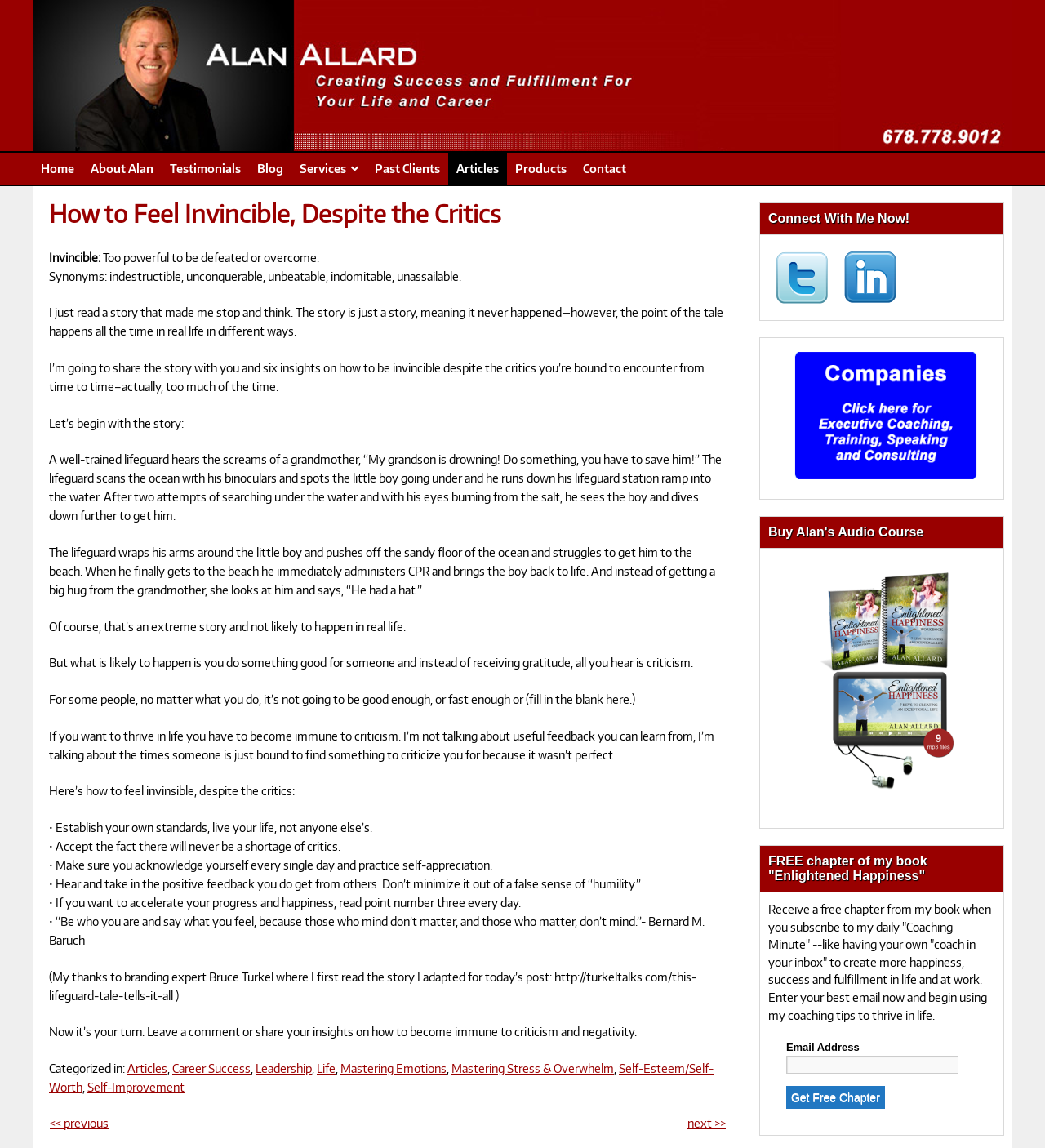Identify the bounding box coordinates for the element you need to click to achieve the following task: "Click on 'developer sales'". The coordinates must be four float values ranging from 0 to 1, formatted as [left, top, right, bottom].

None